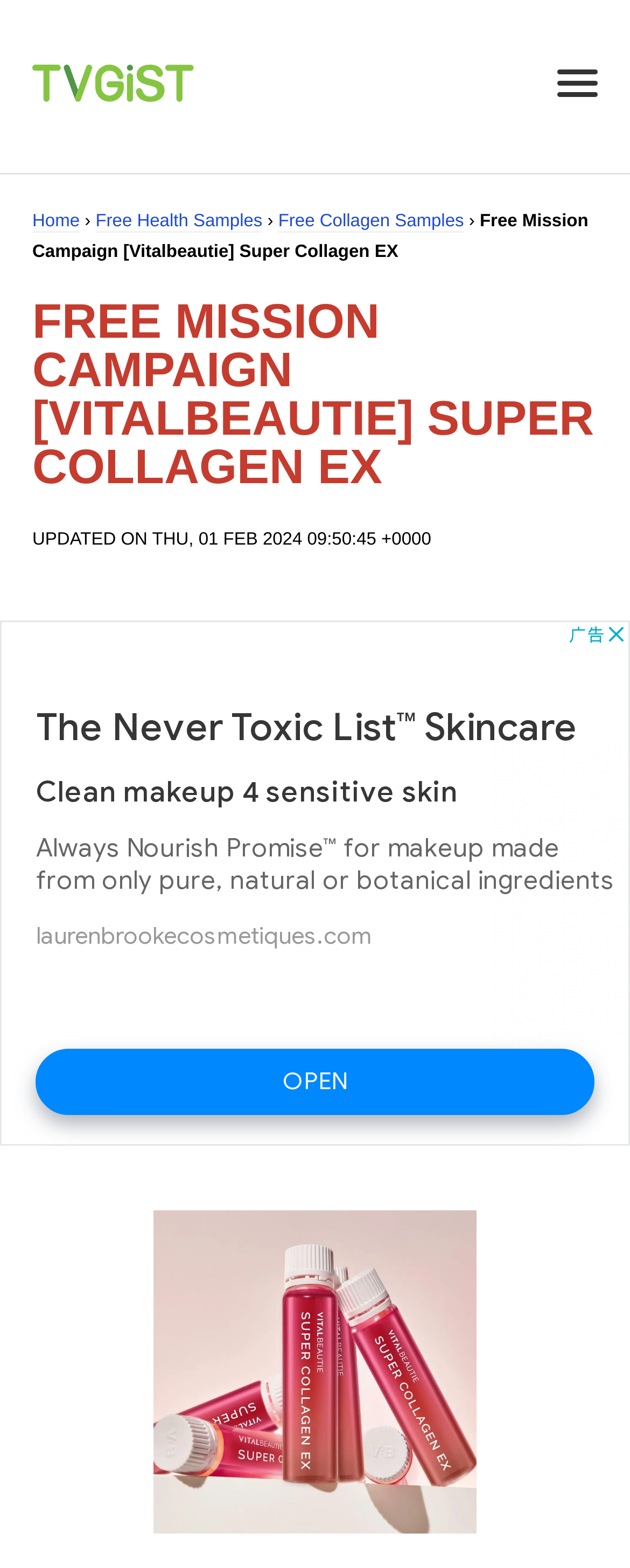Please answer the following question using a single word or phrase: 
What is the name of the product featured on the webpage?

Super Collagen EX